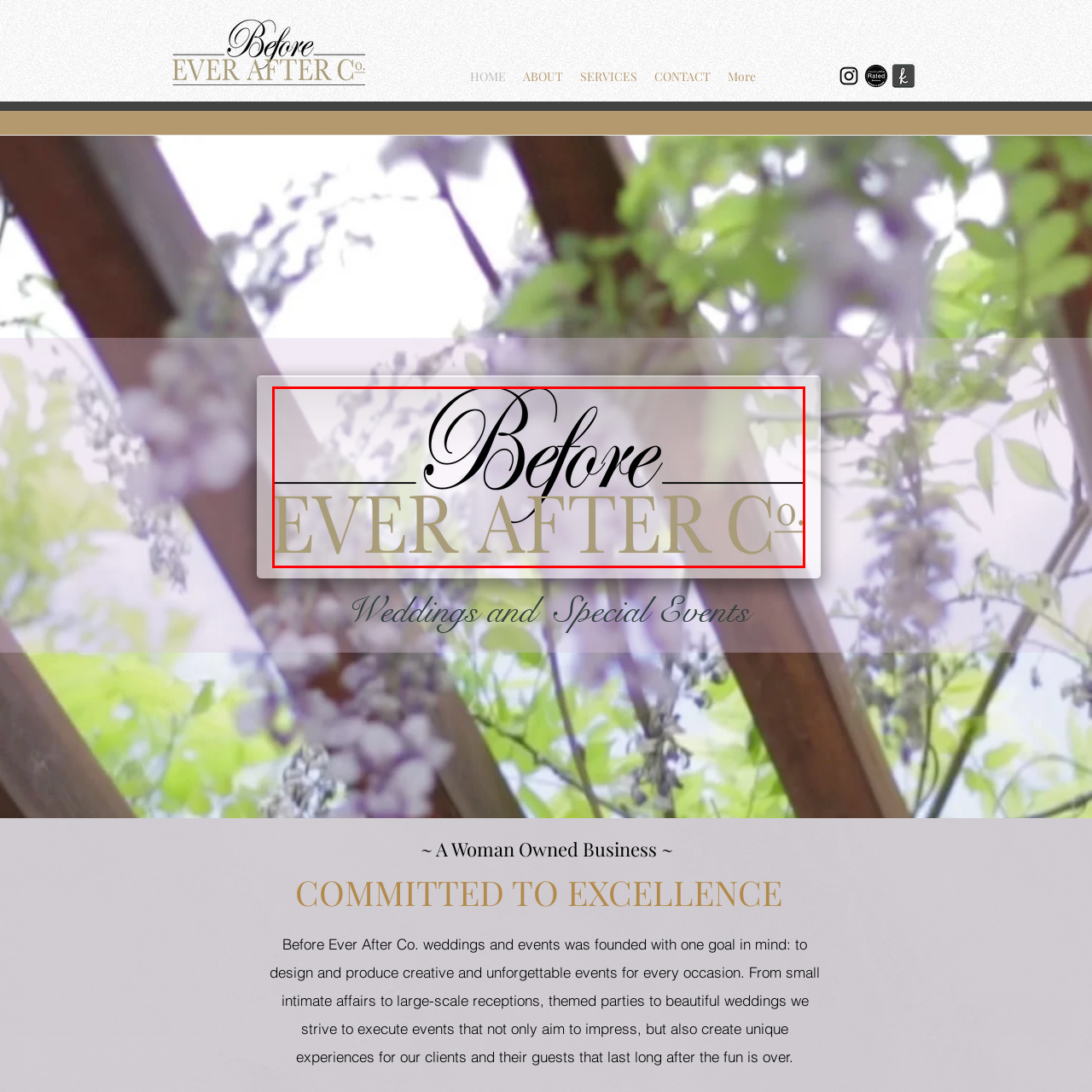Observe the image encased in the red box and deliver an in-depth response to the subsequent question by interpreting the details within the image:
What is the ambiance suggested by the background of the image?

The caption describes the background of the image as 'softly blurred', suggesting a 'romantic and enchanting ambiance' that aligns with the company's mission to create charming celebrations.